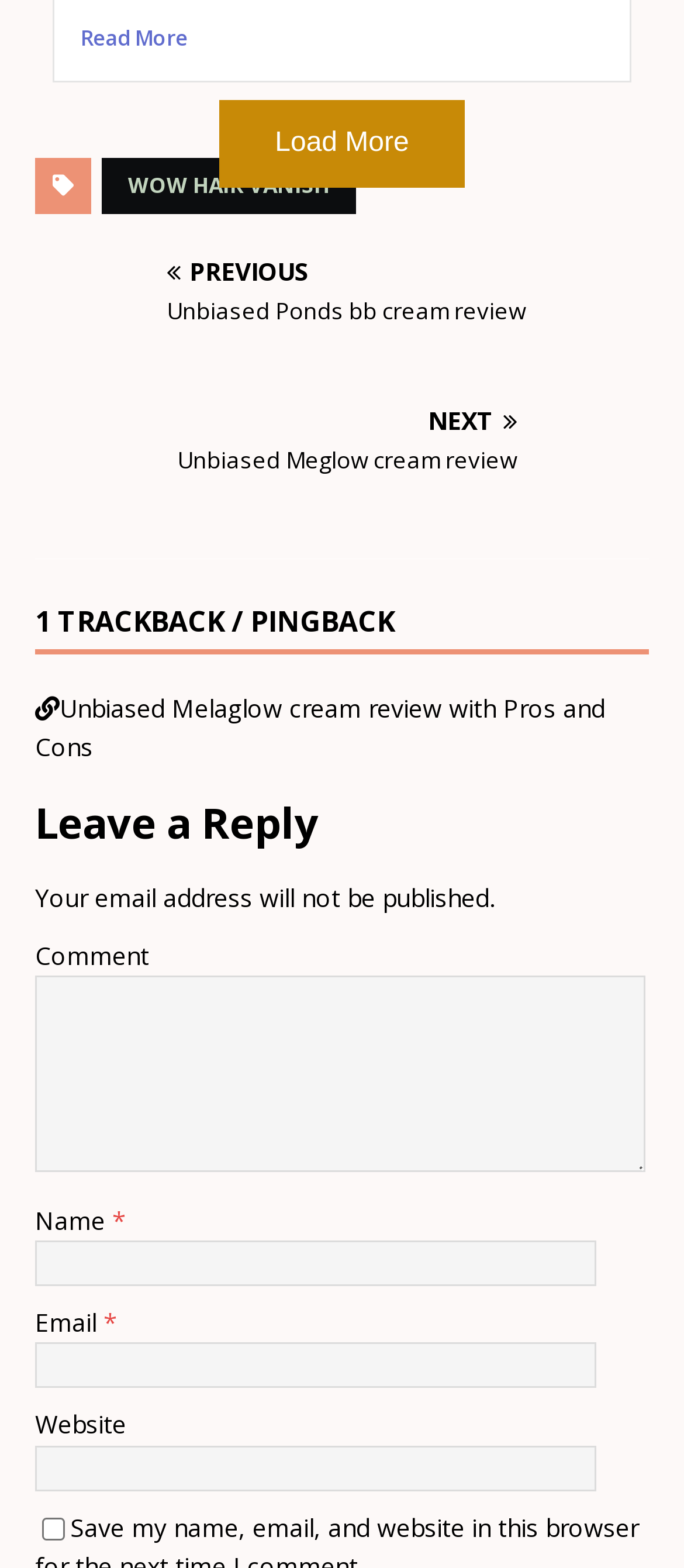How many images are there on the webpage?
Give a single word or phrase answer based on the content of the image.

2